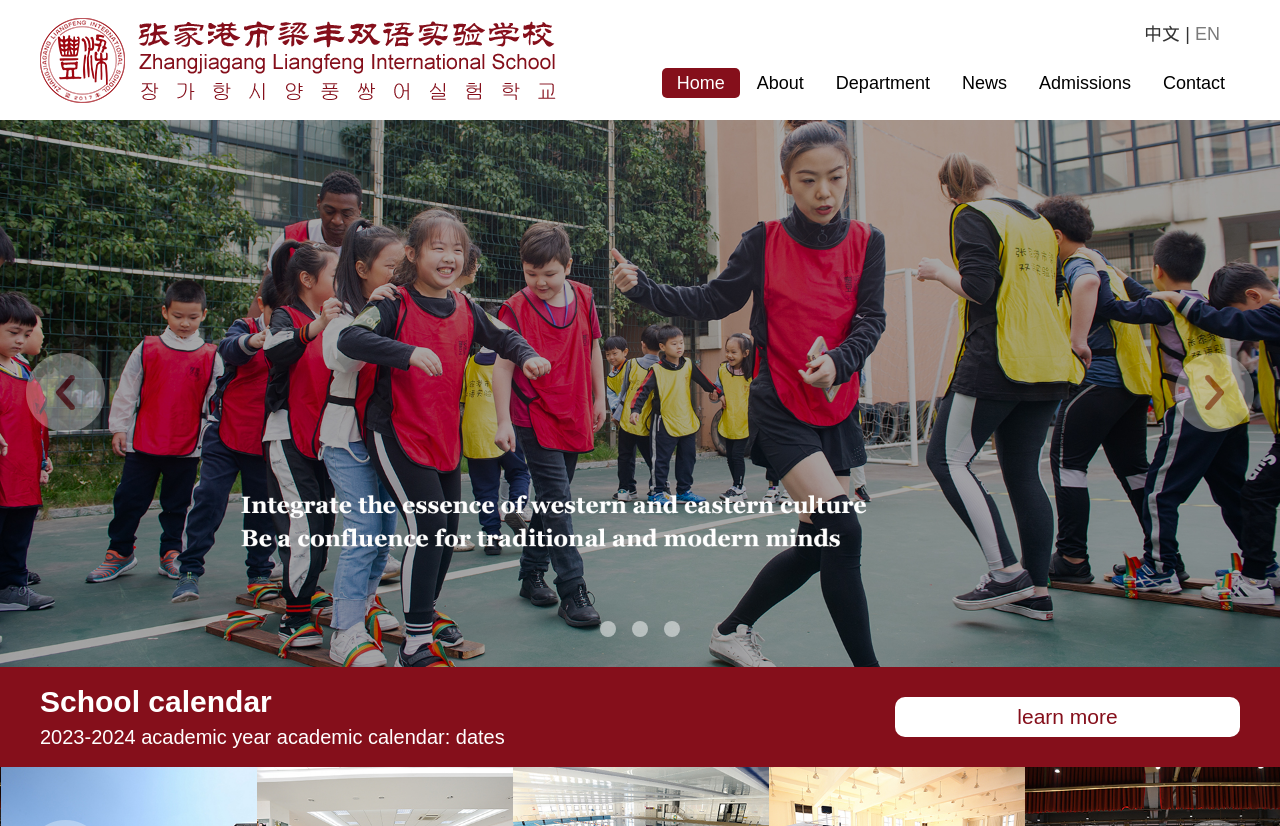Determine the bounding box coordinates for the area that needs to be clicked to fulfill this task: "Contact the school". The coordinates must be given as four float numbers between 0 and 1, i.e., [left, top, right, bottom].

[0.897, 0.082, 0.969, 0.119]